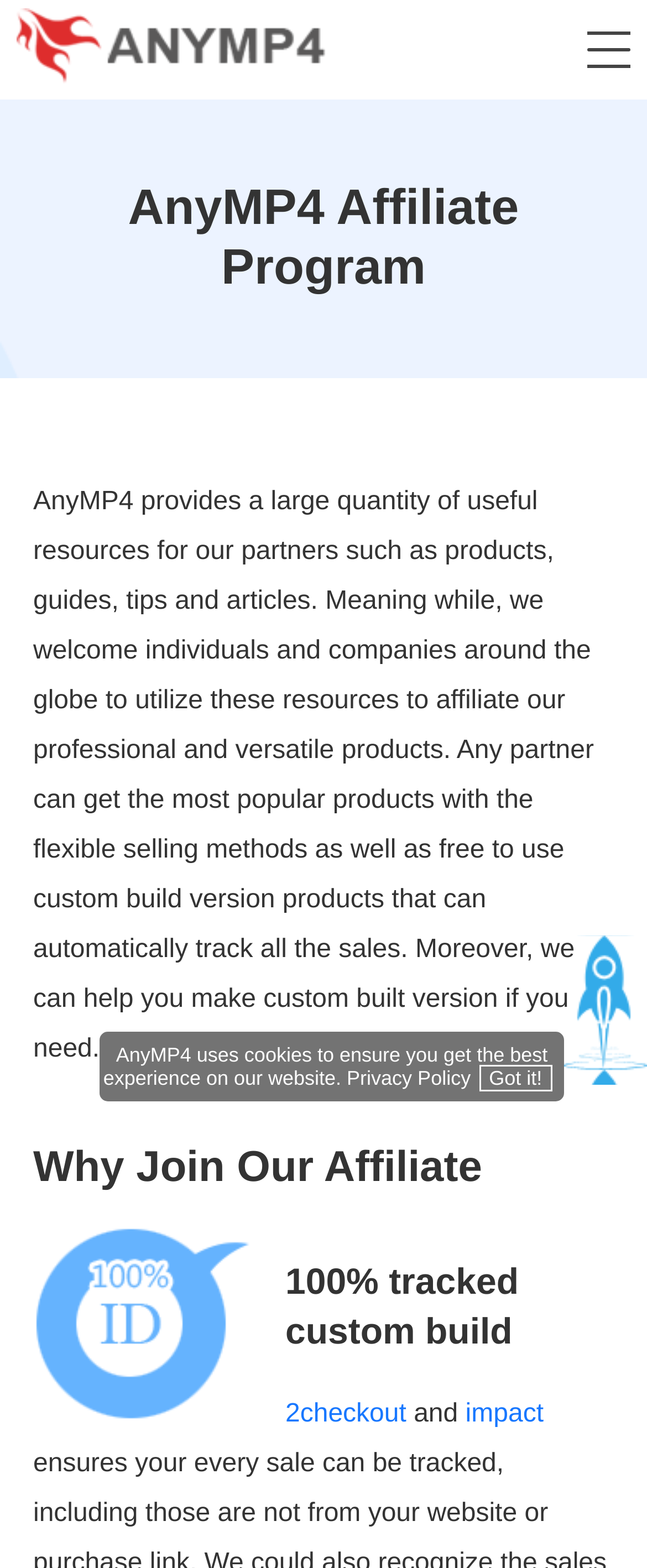Provide the bounding box coordinates of the HTML element described as: "impact". The bounding box coordinates should be four float numbers between 0 and 1, i.e., [left, top, right, bottom].

[0.719, 0.893, 0.84, 0.911]